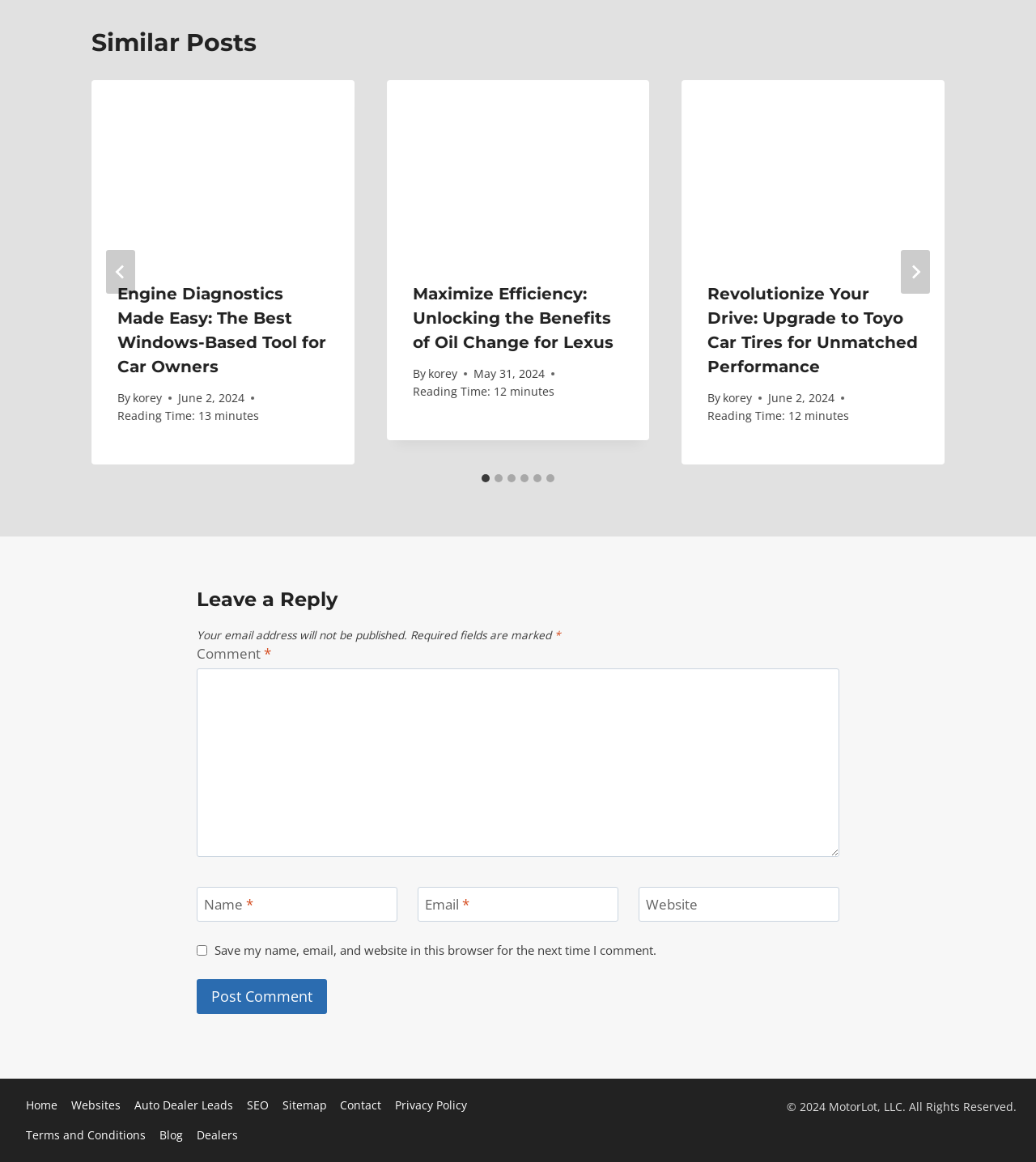Please locate the bounding box coordinates of the region I need to click to follow this instruction: "Click the 'Engine Diagnostics Made Easy: The Best Windows-Based Tool for Car Owners' link".

[0.088, 0.069, 0.342, 0.22]